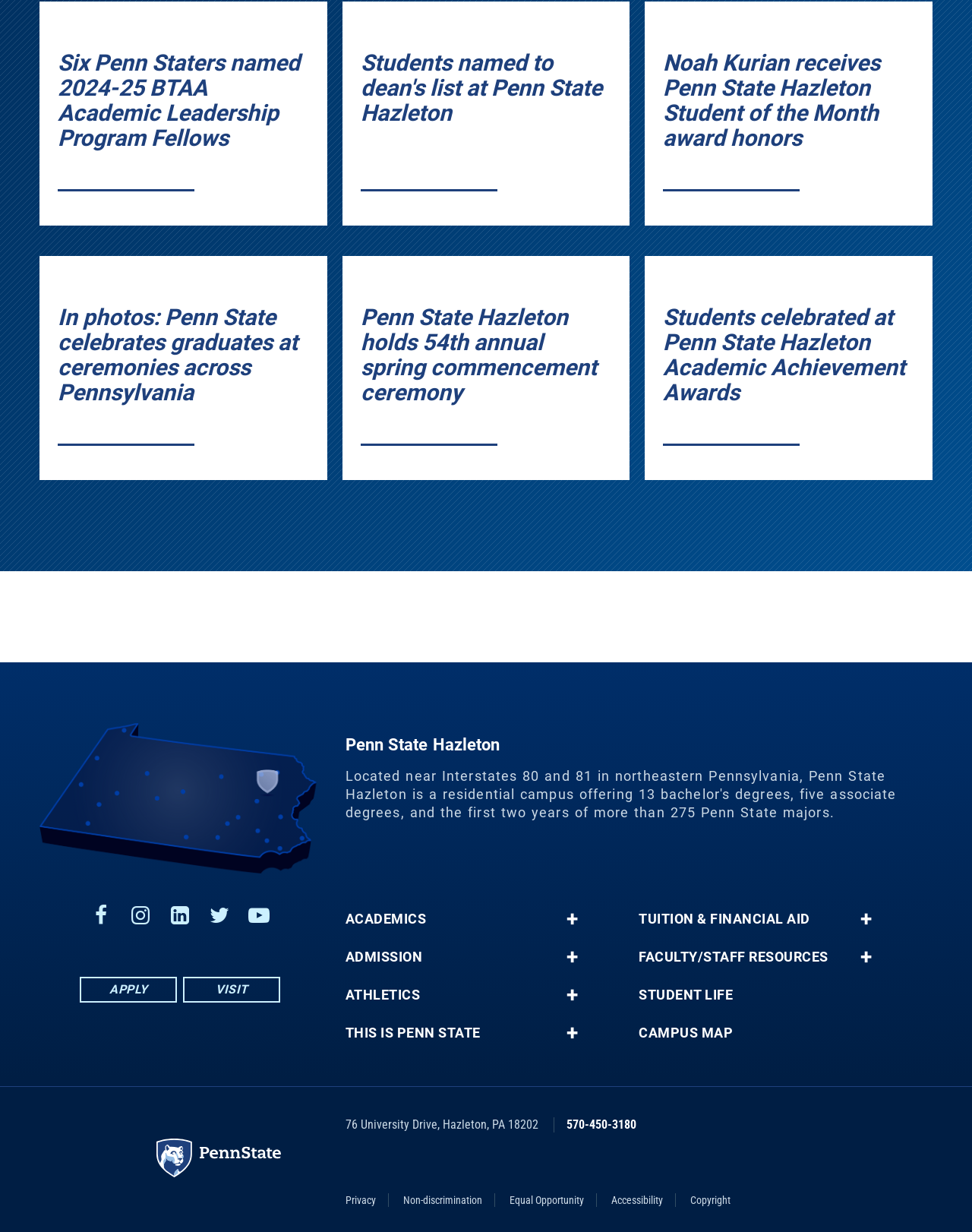What is the name of the university?
Please provide a full and detailed response to the question.

I found the answer by looking at the image and link with the text 'Penn State University' at the bottom of the webpage.